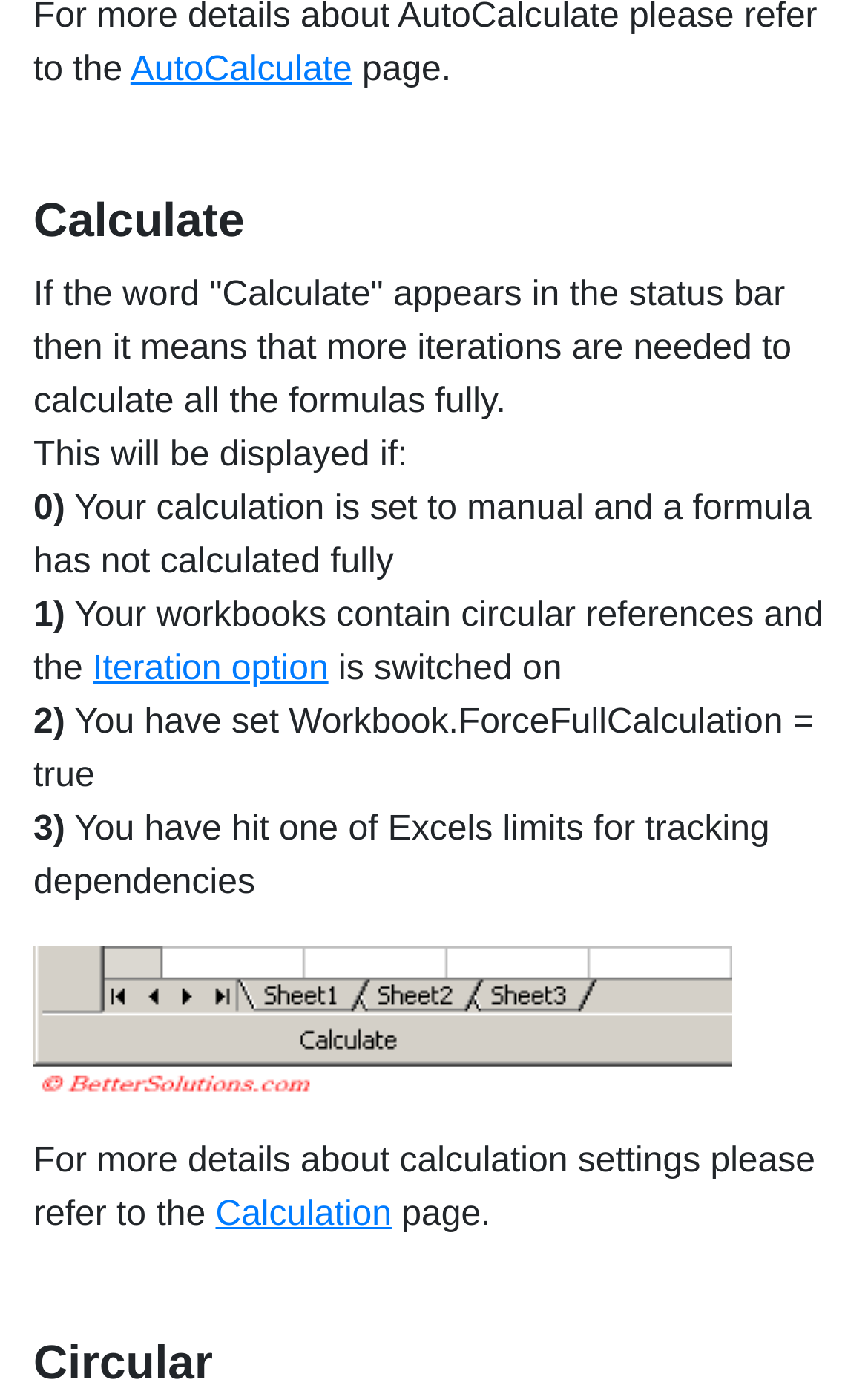What is the topic of the 'Calculation' page?
Please provide a single word or phrase answer based on the image.

Calculation settings